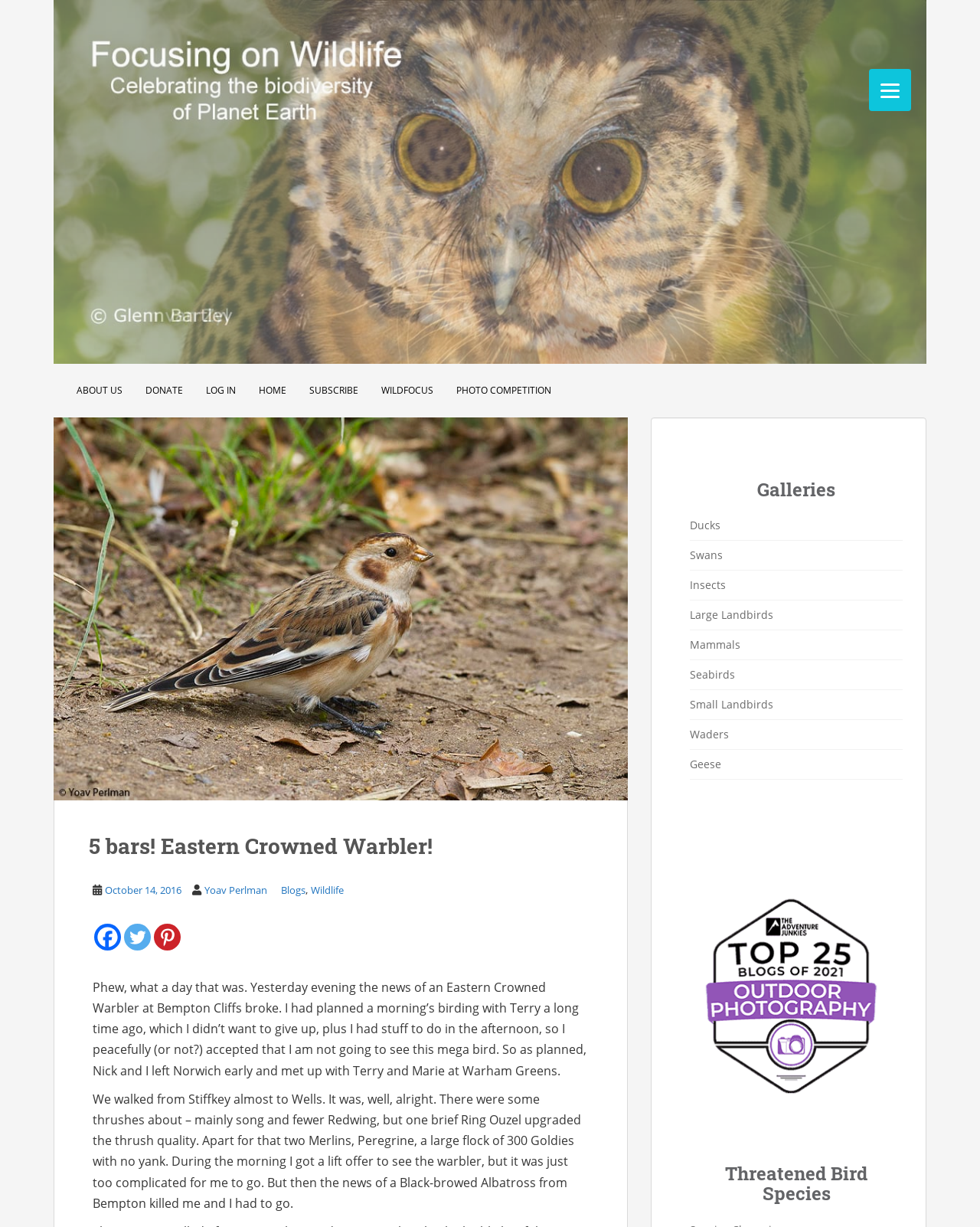Identify the bounding box coordinates of the element to click to follow this instruction: 'Check the 'Facebook' link'. Ensure the coordinates are four float values between 0 and 1, provided as [left, top, right, bottom].

[0.096, 0.753, 0.123, 0.775]